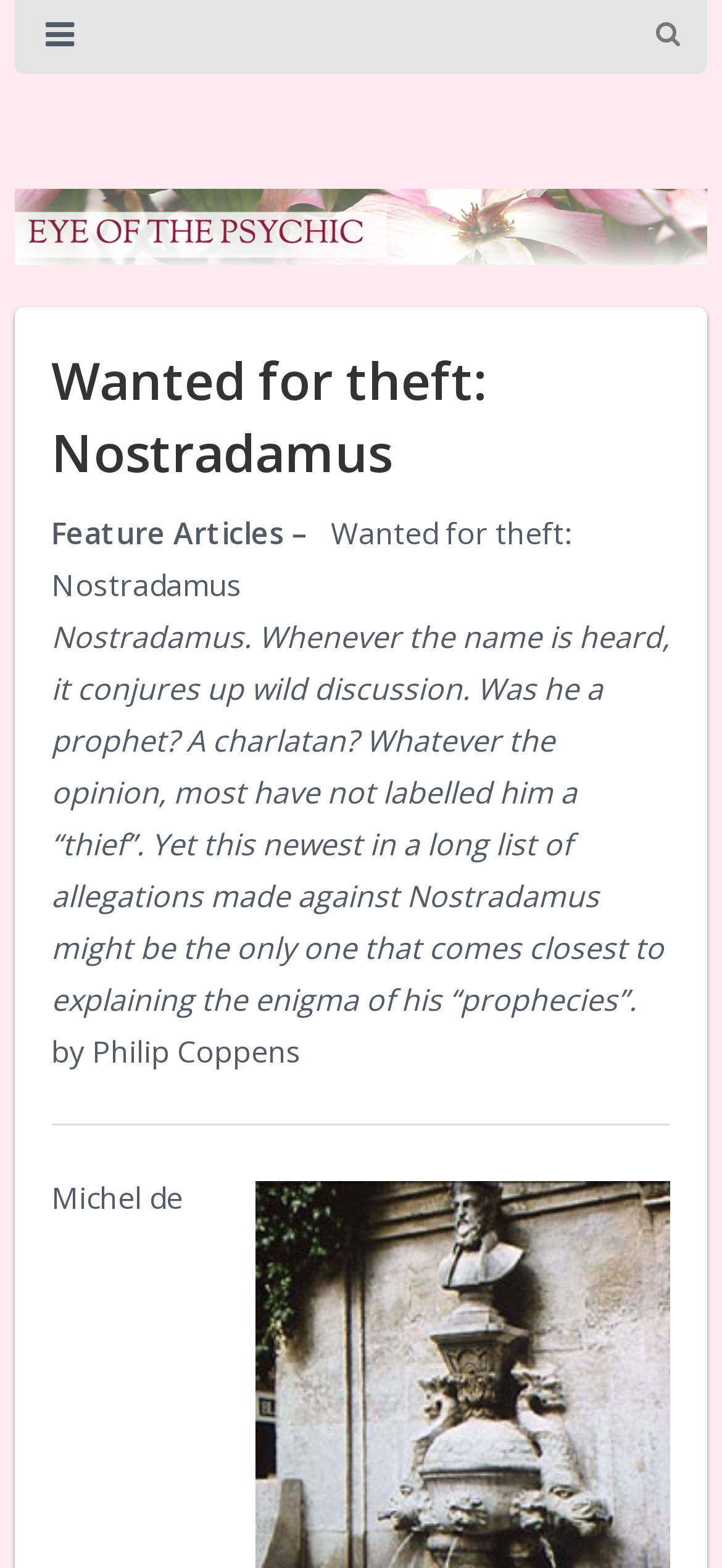Use one word or a short phrase to answer the question provided: 
What is the topic of the article?

Nostradamus